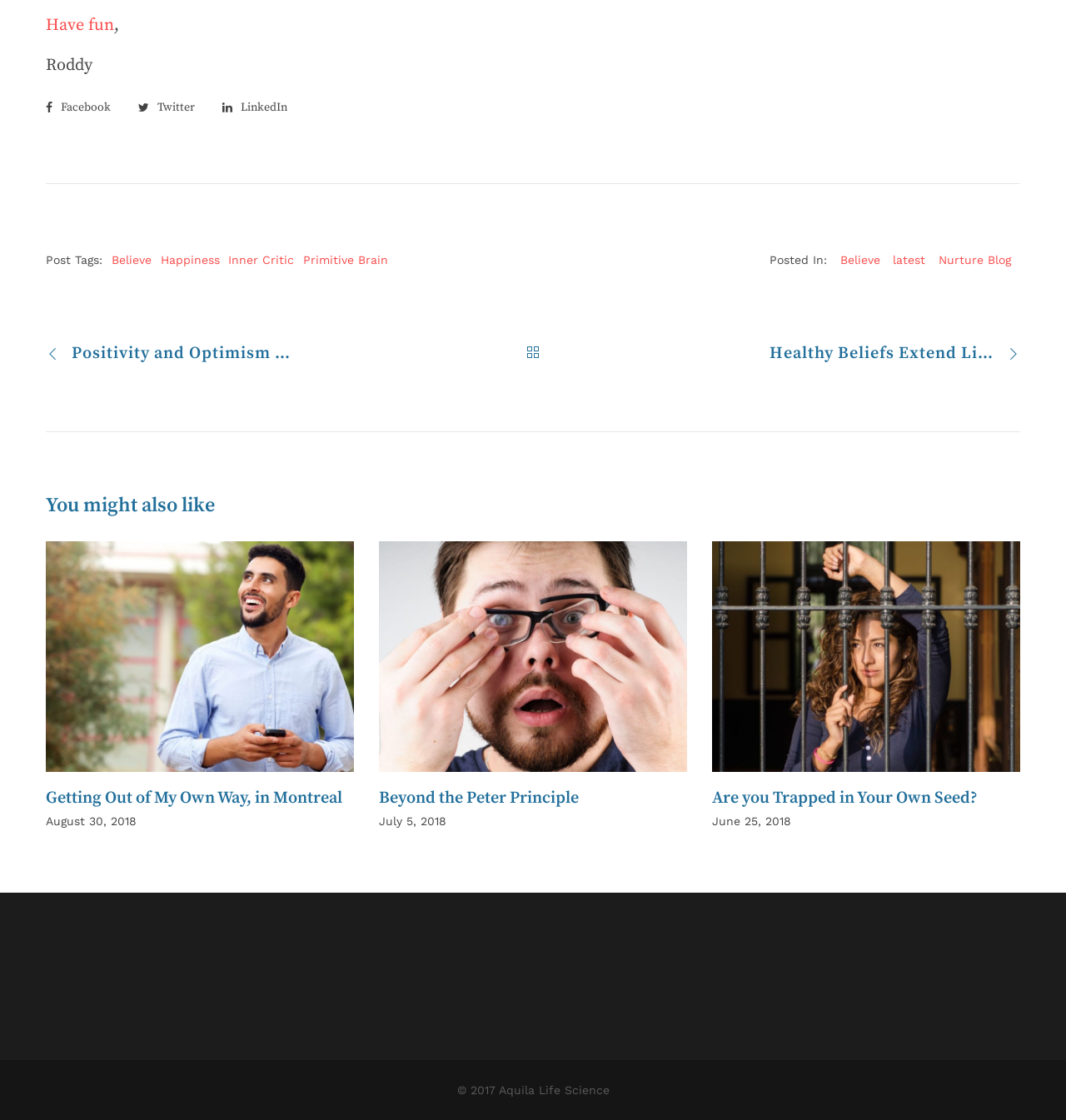Show the bounding box coordinates of the element that should be clicked to complete the task: "Contact us through phone number".

None